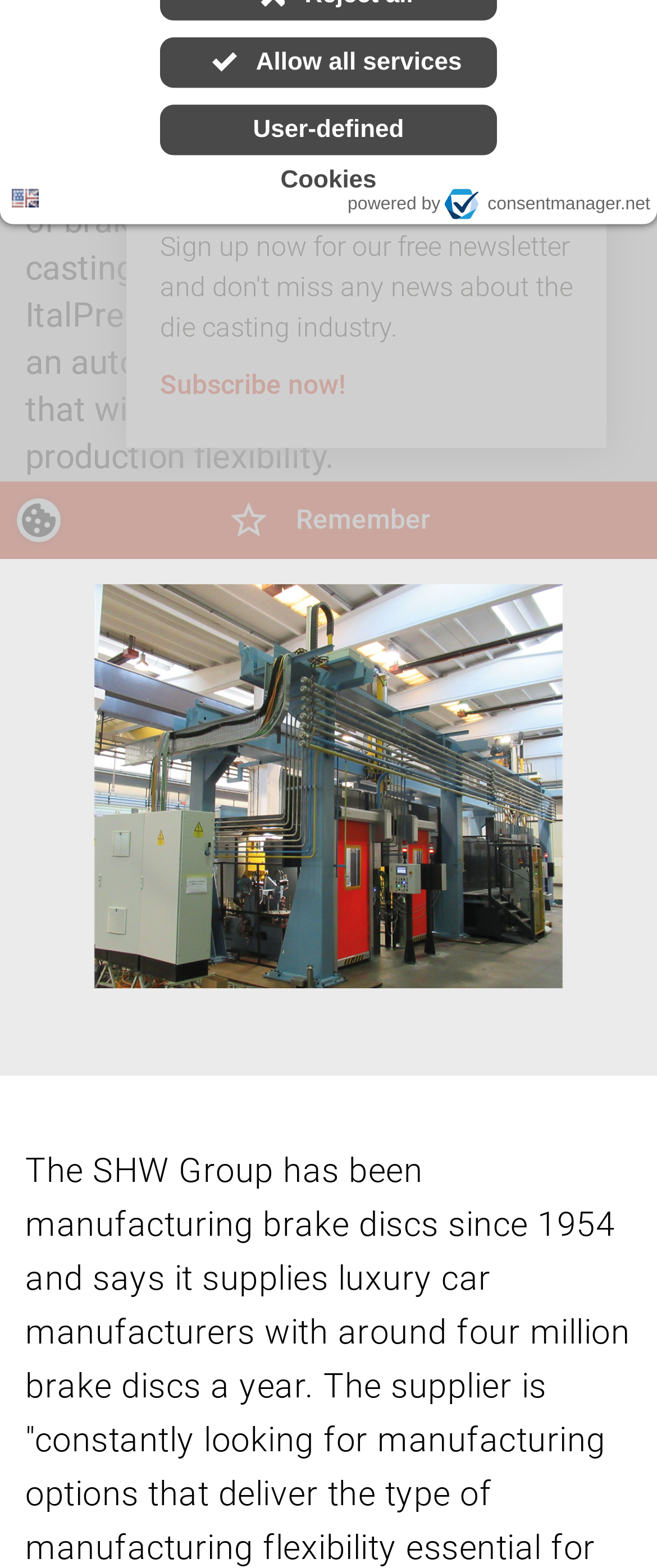Predict the bounding box coordinates for the UI element described as: "Privacy settings". The coordinates should be four float numbers between 0 and 1, presented as [left, top, right, bottom].

[0.033, 0.321, 0.085, 0.343]